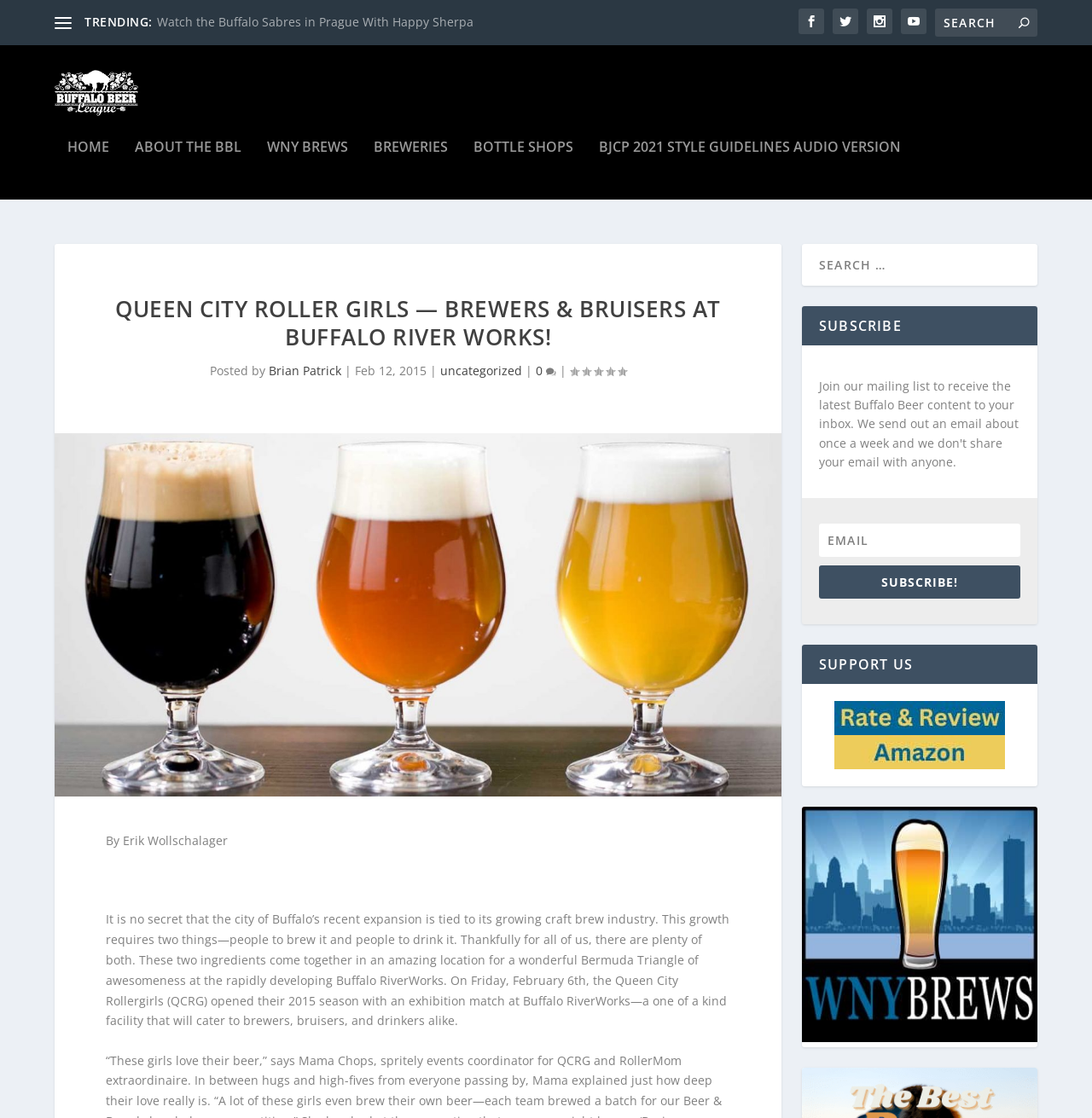Highlight the bounding box coordinates of the element that should be clicked to carry out the following instruction: "Click on the Buffalo Beer League link". The coordinates must be given as four float numbers ranging from 0 to 1, i.e., [left, top, right, bottom].

[0.05, 0.053, 0.179, 0.122]